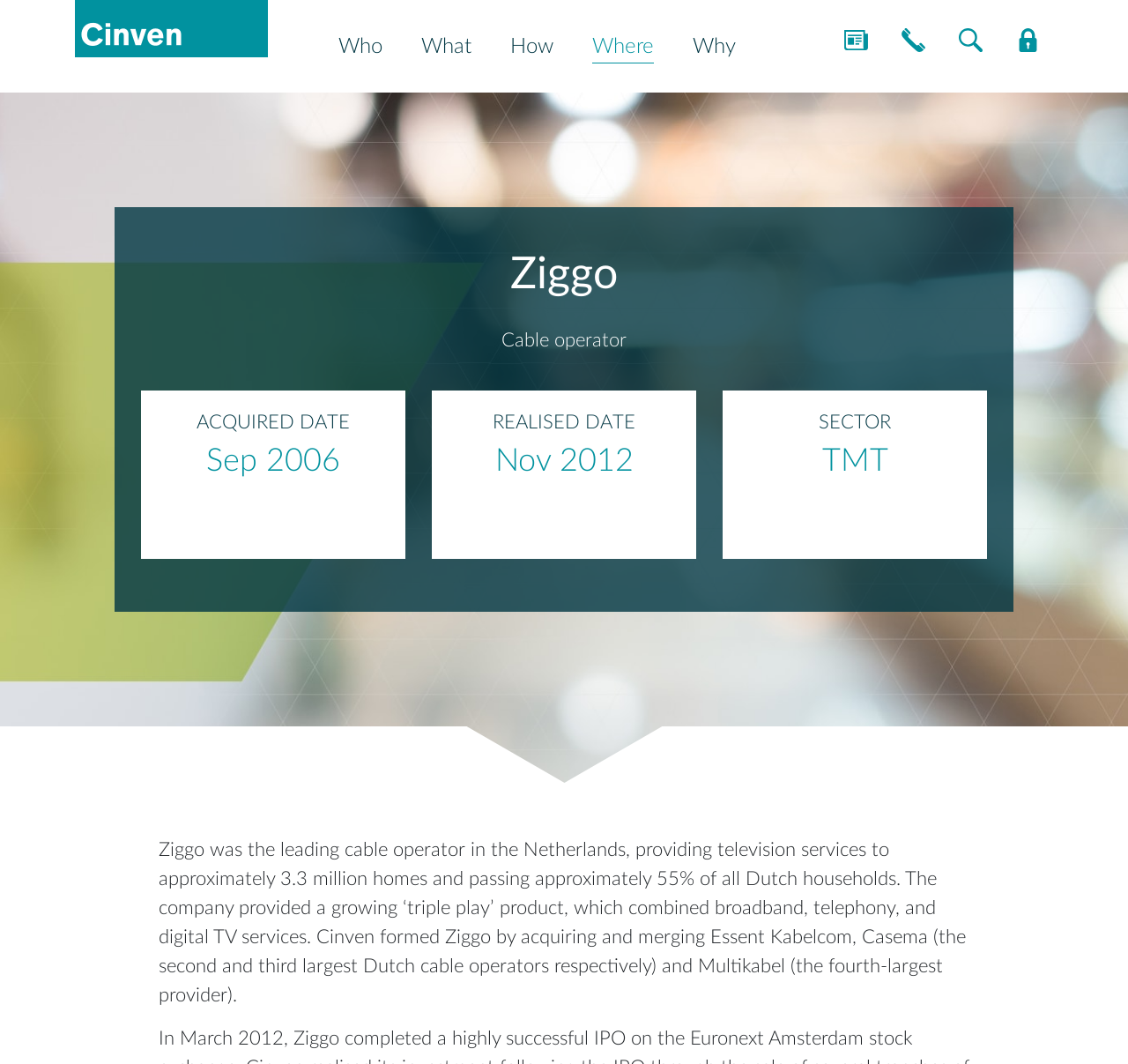What services did Ziggo provide?
Please provide a detailed and thorough answer to the question.

I found the answer by reading the text element that describes Ziggo's services. The text mentions that Ziggo provided a growing 'triple play' product, which combined broadband, telephony, and digital TV services.